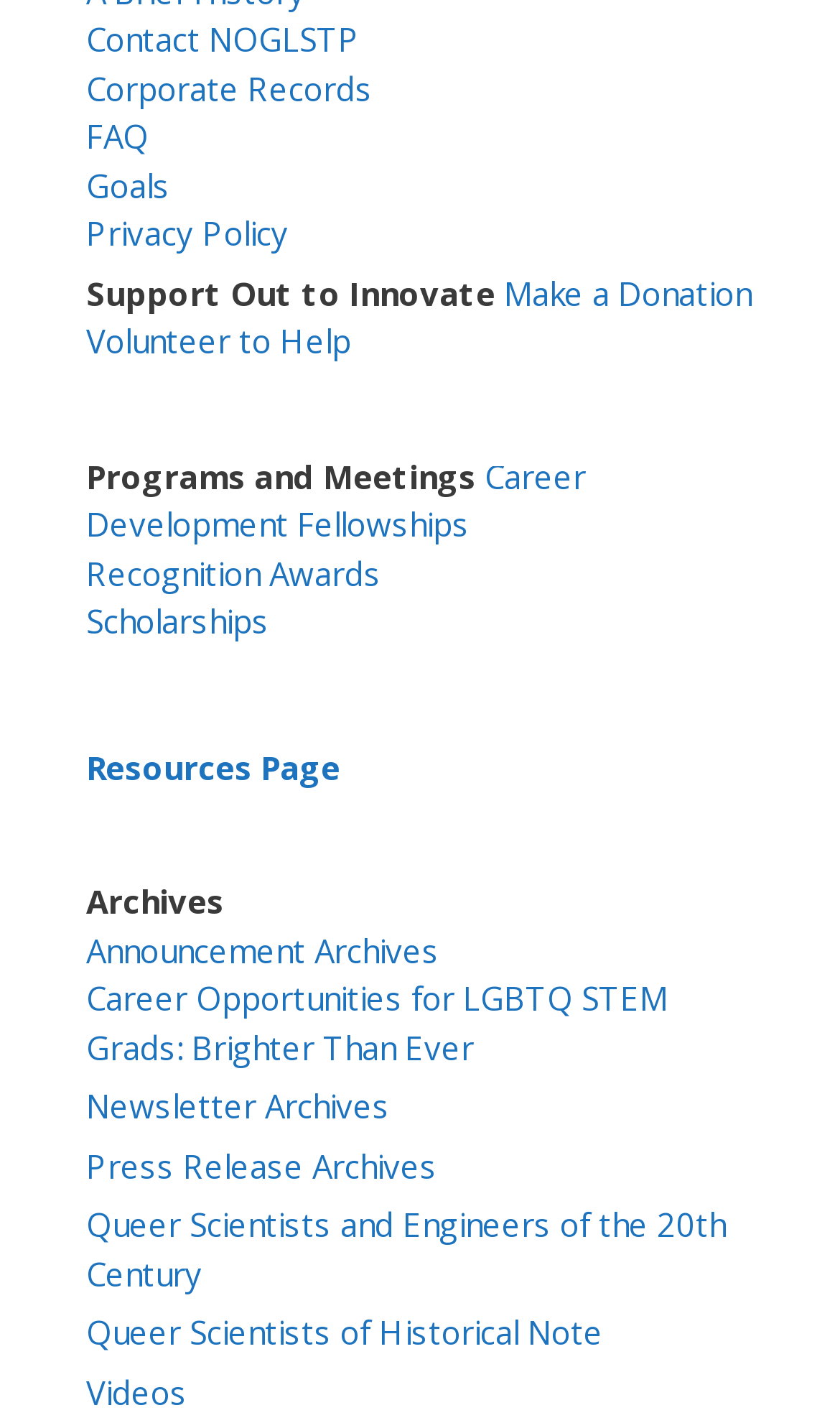Locate the bounding box coordinates of the element that should be clicked to execute the following instruction: "Make a donation".

[0.6, 0.191, 0.895, 0.221]